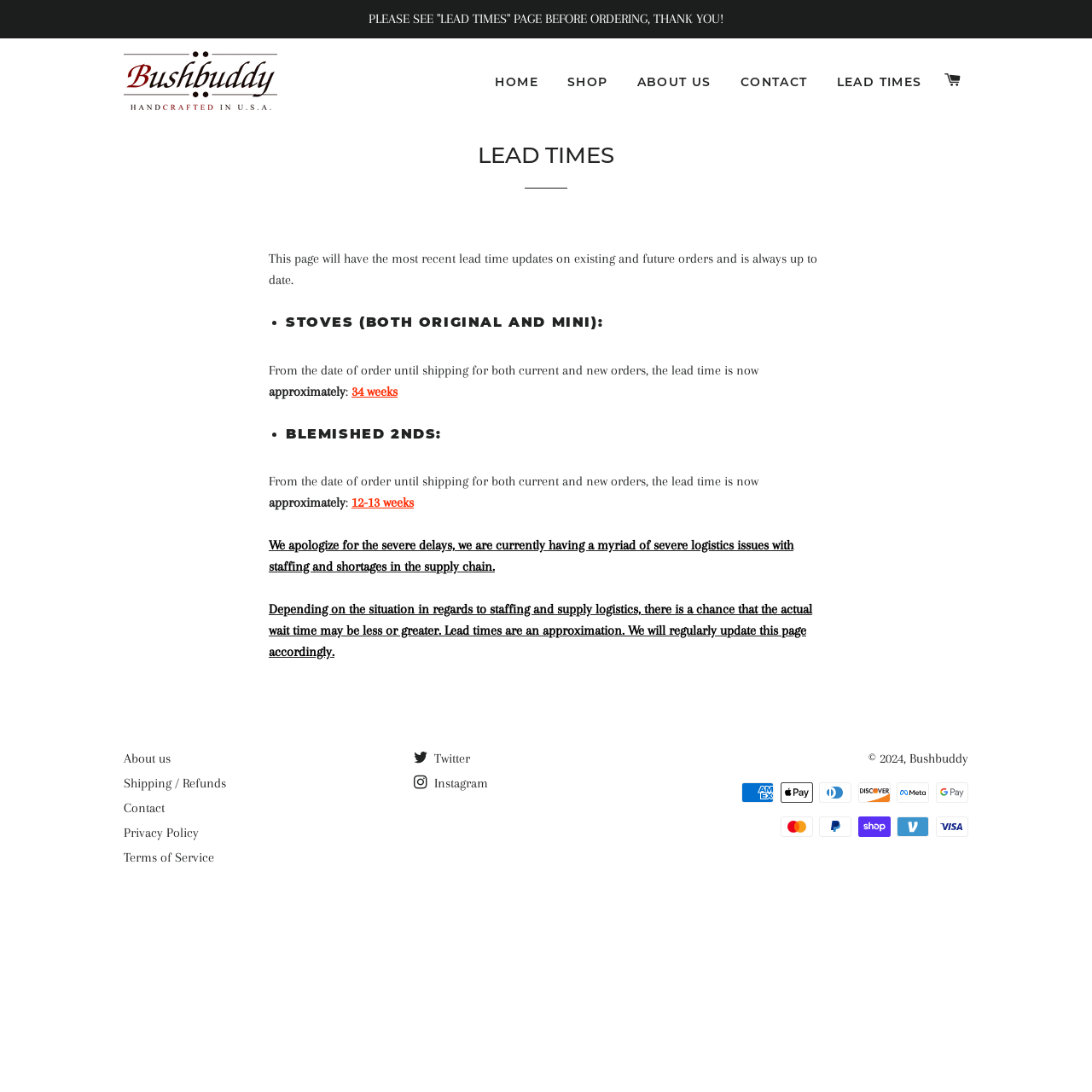Identify the bounding box coordinates of the part that should be clicked to carry out this instruction: "Click on the 'About us' link at the bottom".

[0.113, 0.688, 0.156, 0.702]